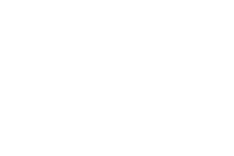Refer to the image and offer a detailed explanation in response to the question: What is the context of the visual element?

The layout indicates it is part of a multimedia context, suggesting it may relate to themes discussed in the text about writing and inscription, reflective of conceptual explorations within the work.